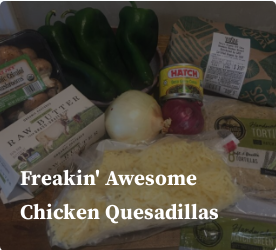What is the purpose of the eggs in the recipe?
Using the image, respond with a single word or phrase.

For crafting quesadillas